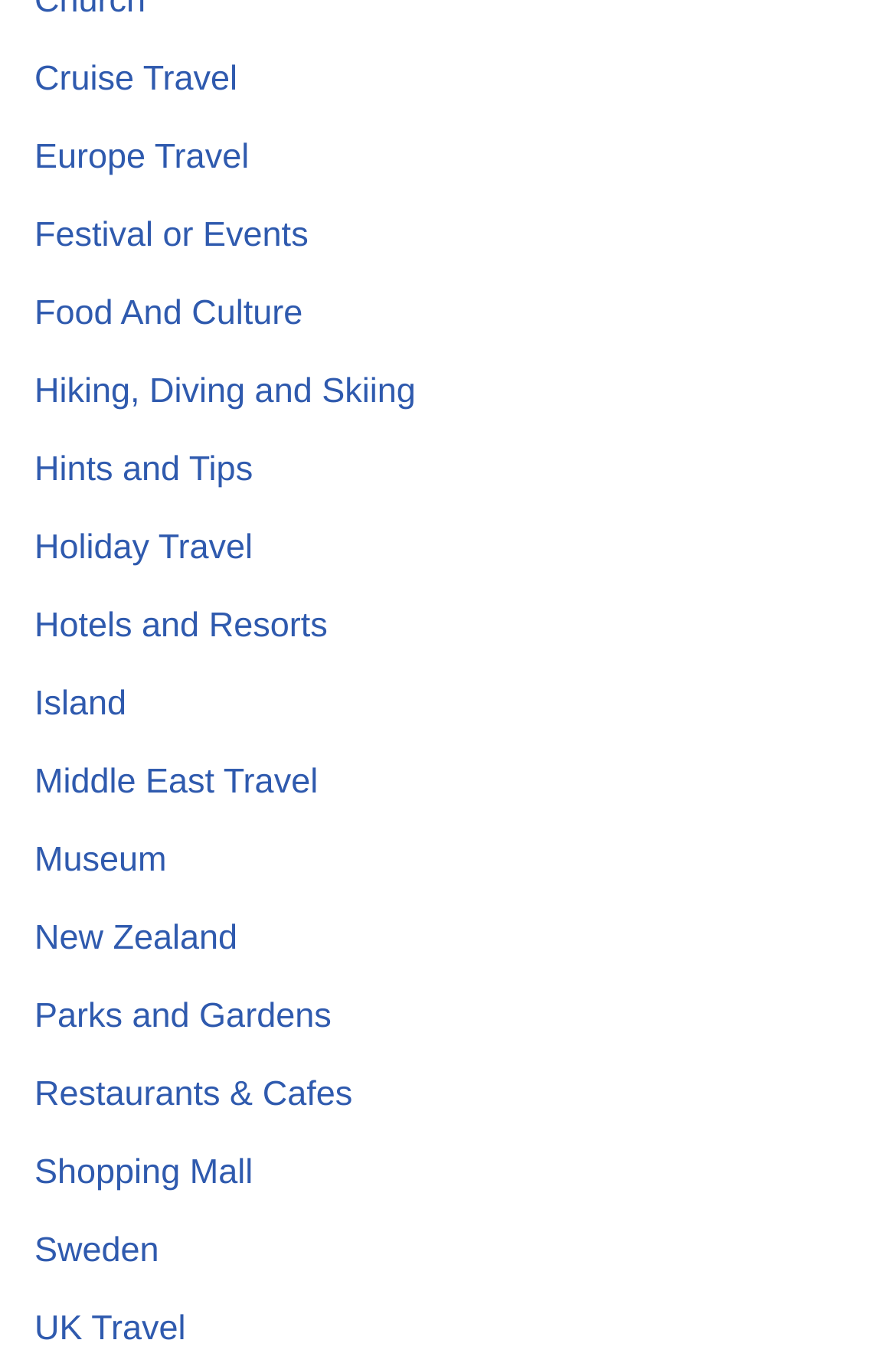Locate the coordinates of the bounding box for the clickable region that fulfills this instruction: "Learn about Food And Culture".

[0.038, 0.217, 0.338, 0.246]